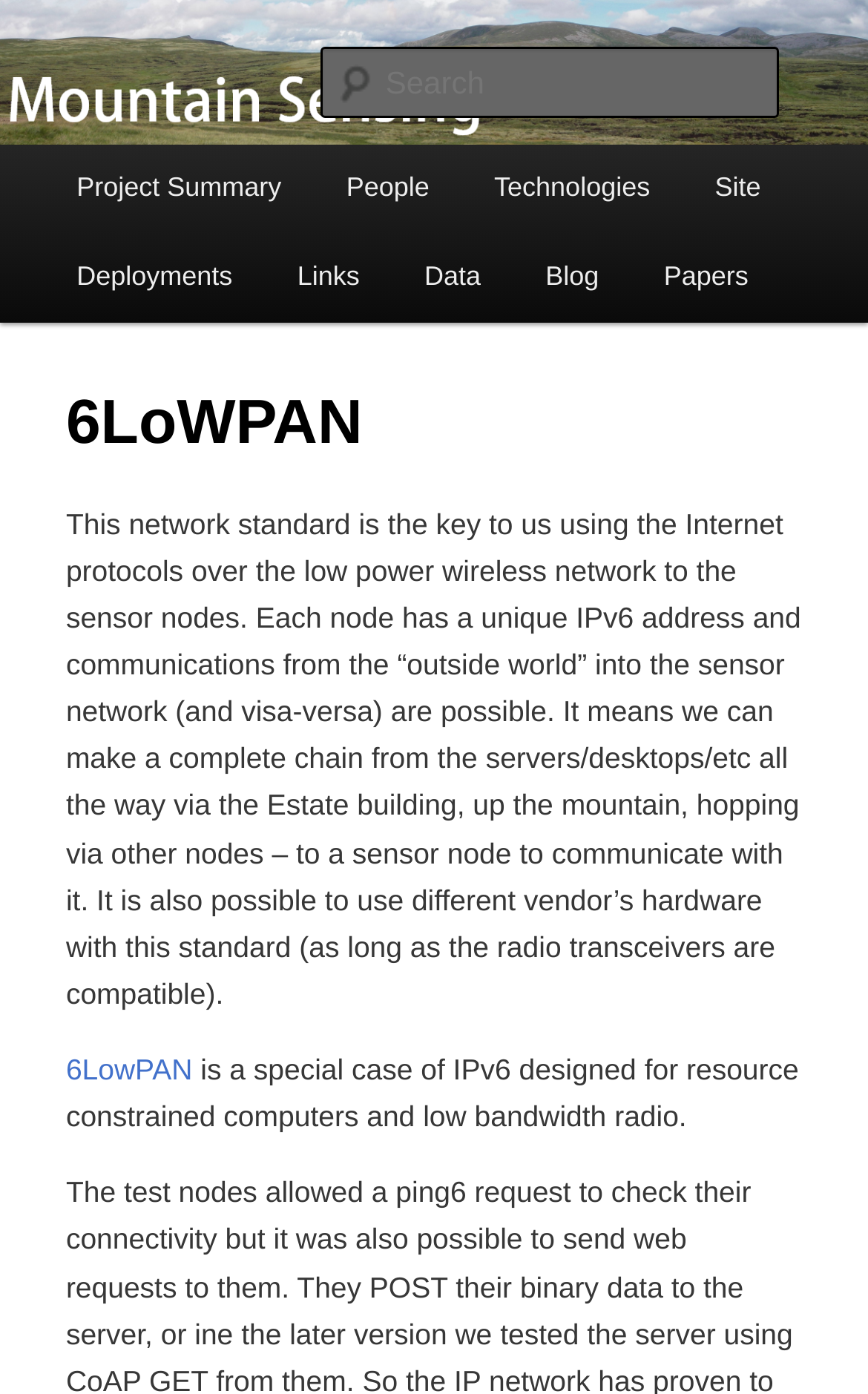Respond to the question below with a single word or phrase:
What is the function of the search textbox?

Search